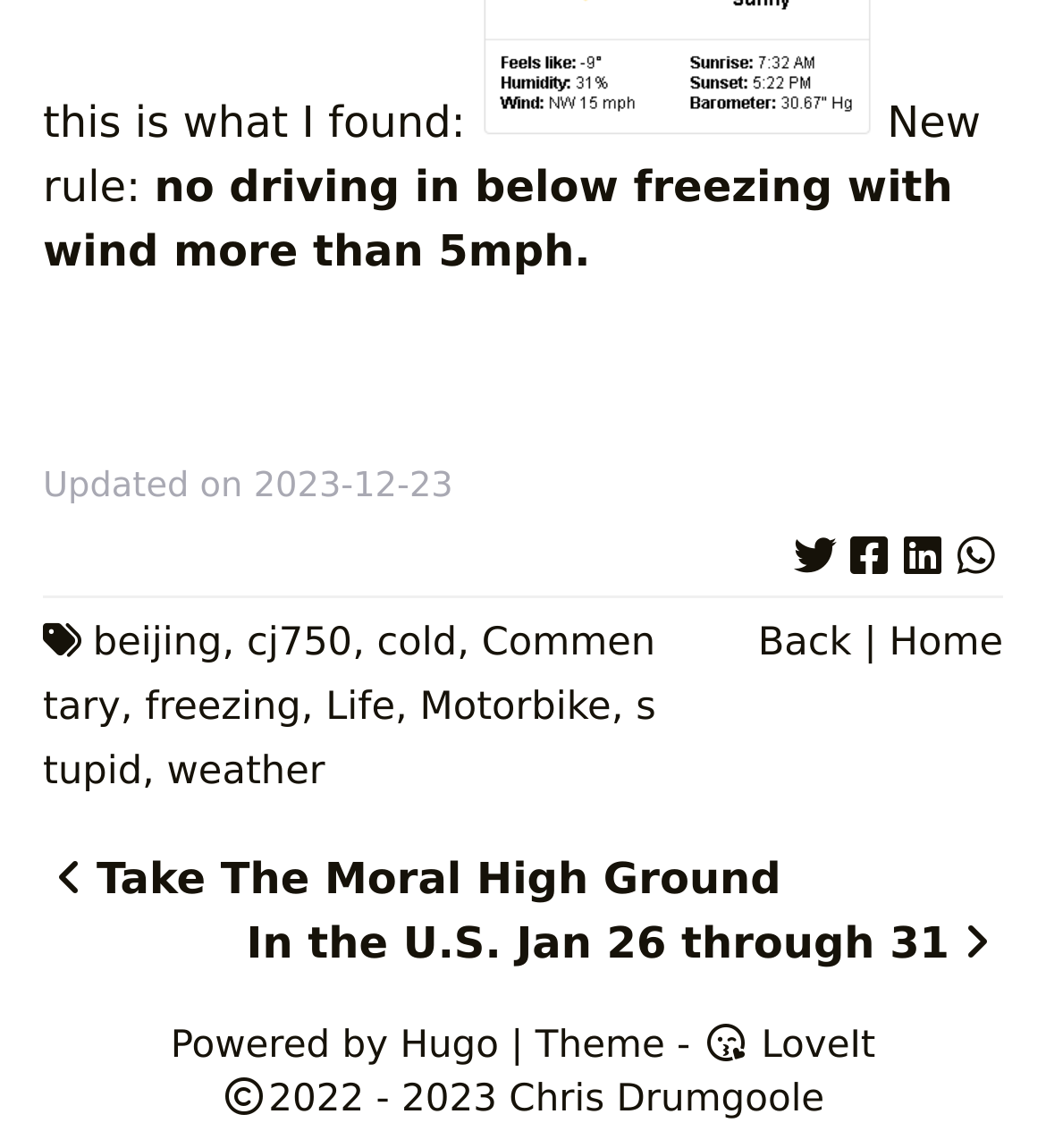Consider the image and give a detailed and elaborate answer to the question: 
What is the date of the update?

The date of the update can be found in the text 'Updated on 2023-12-23' which is located near the top of the webpage.